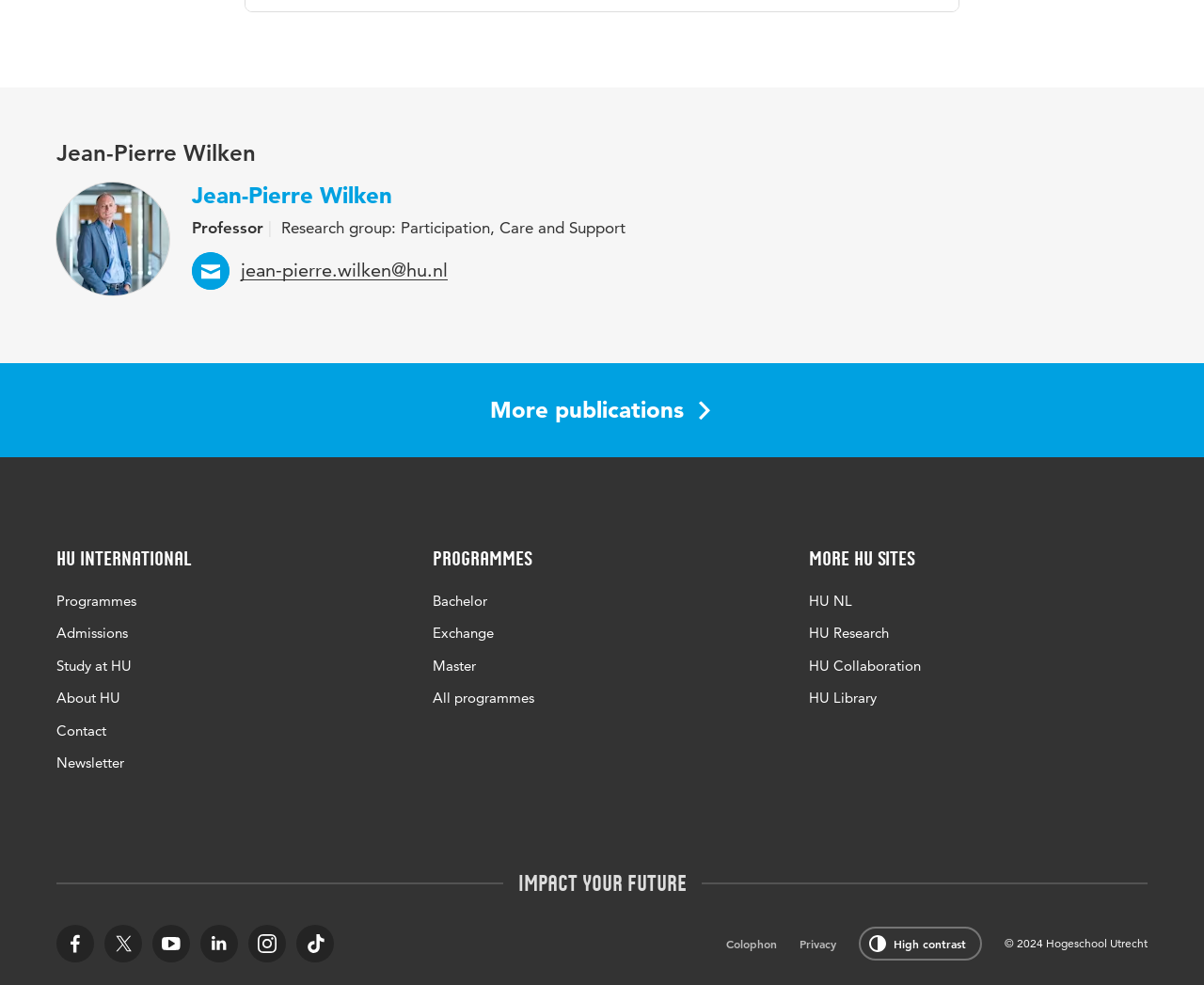Using the provided element description: "aria-label="Follow us on TikTok"", identify the bounding box coordinates. The coordinates should be four floats between 0 and 1 in the order [left, top, right, bottom].

[0.246, 0.939, 0.277, 0.977]